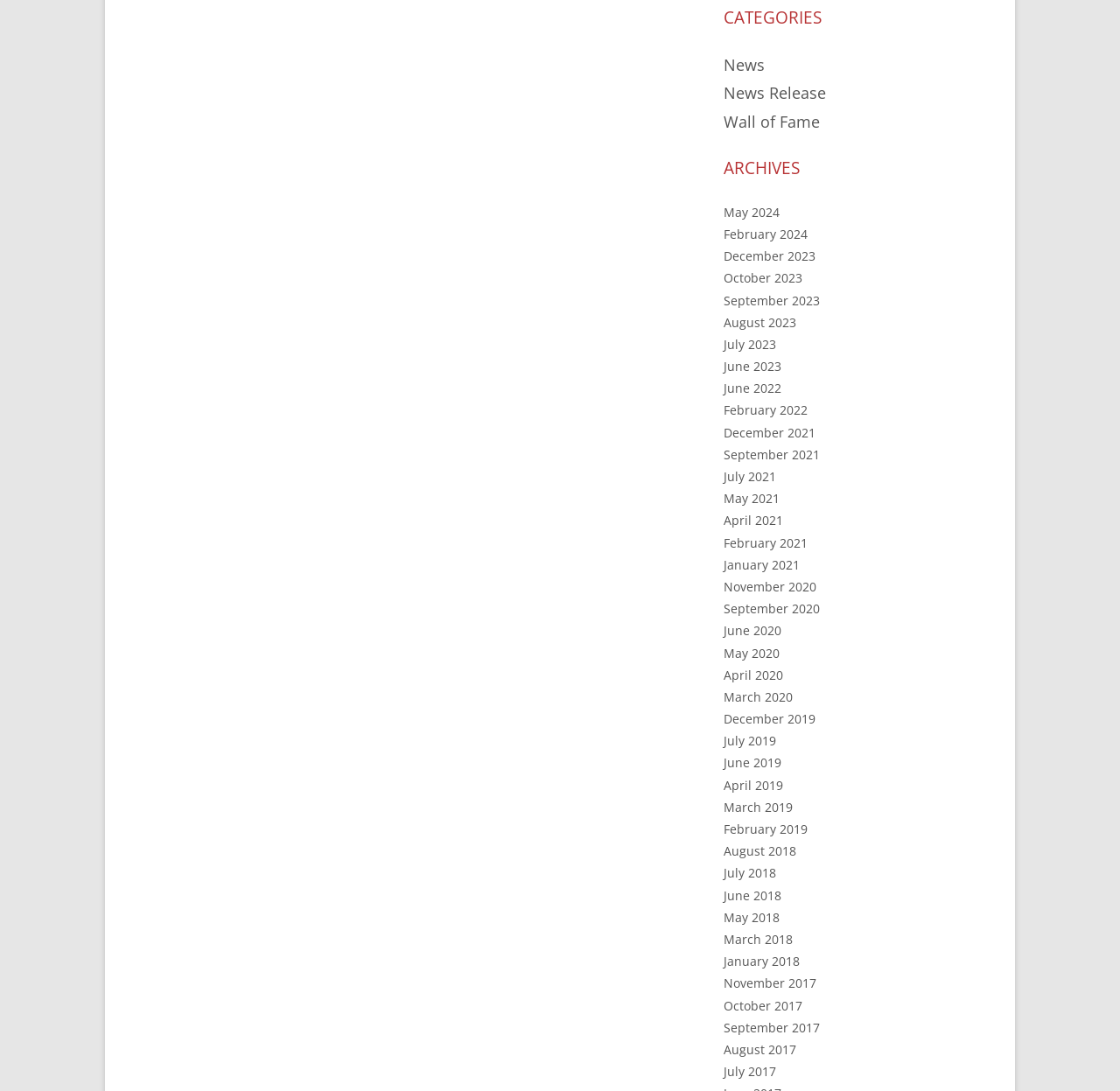Please determine the bounding box coordinates of the element's region to click in order to carry out the following instruction: "Browse news release". The coordinates should be four float numbers between 0 and 1, i.e., [left, top, right, bottom].

[0.646, 0.075, 0.738, 0.095]